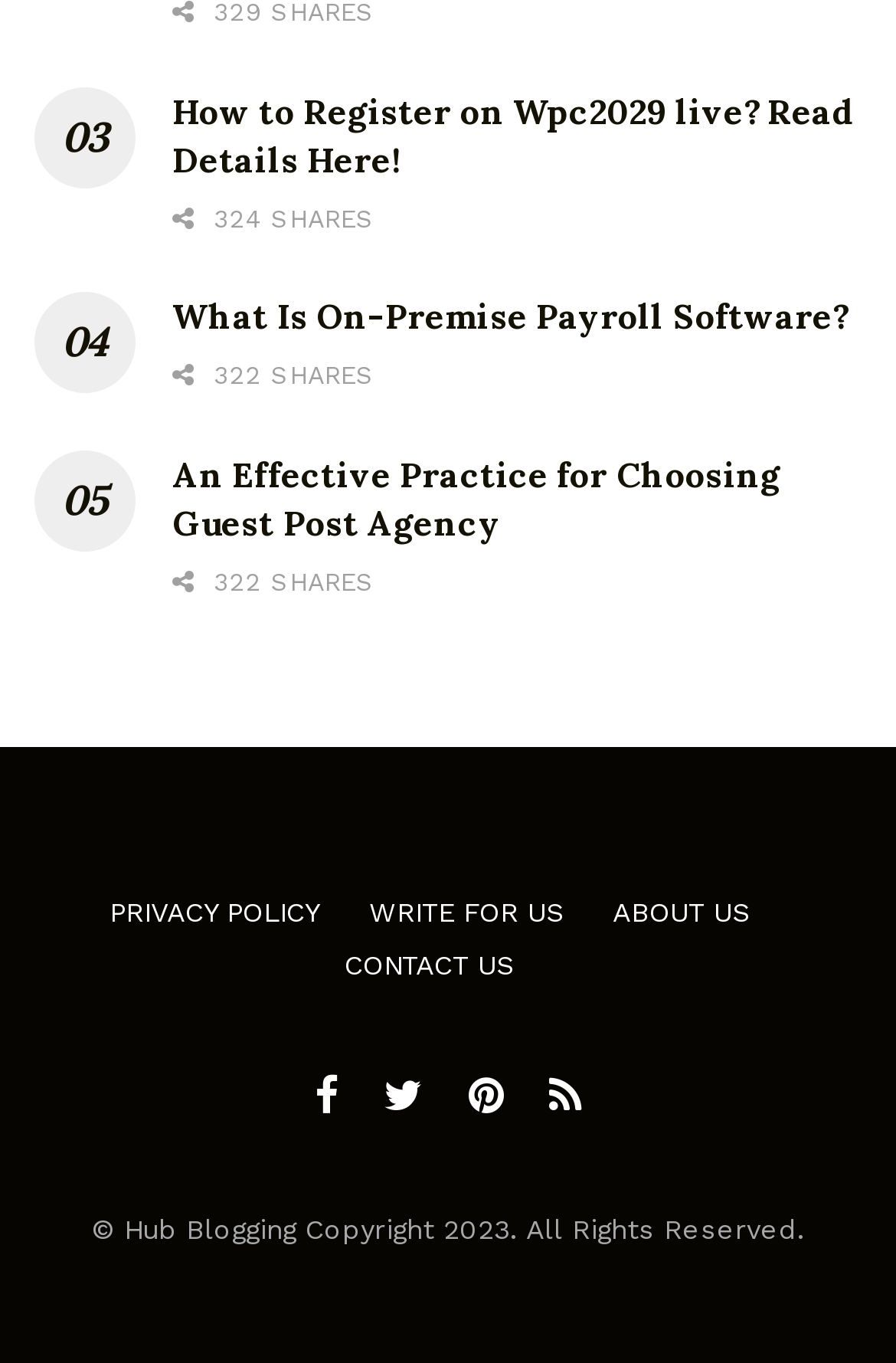What is the copyright year?
Using the image, answer in one word or phrase.

2023